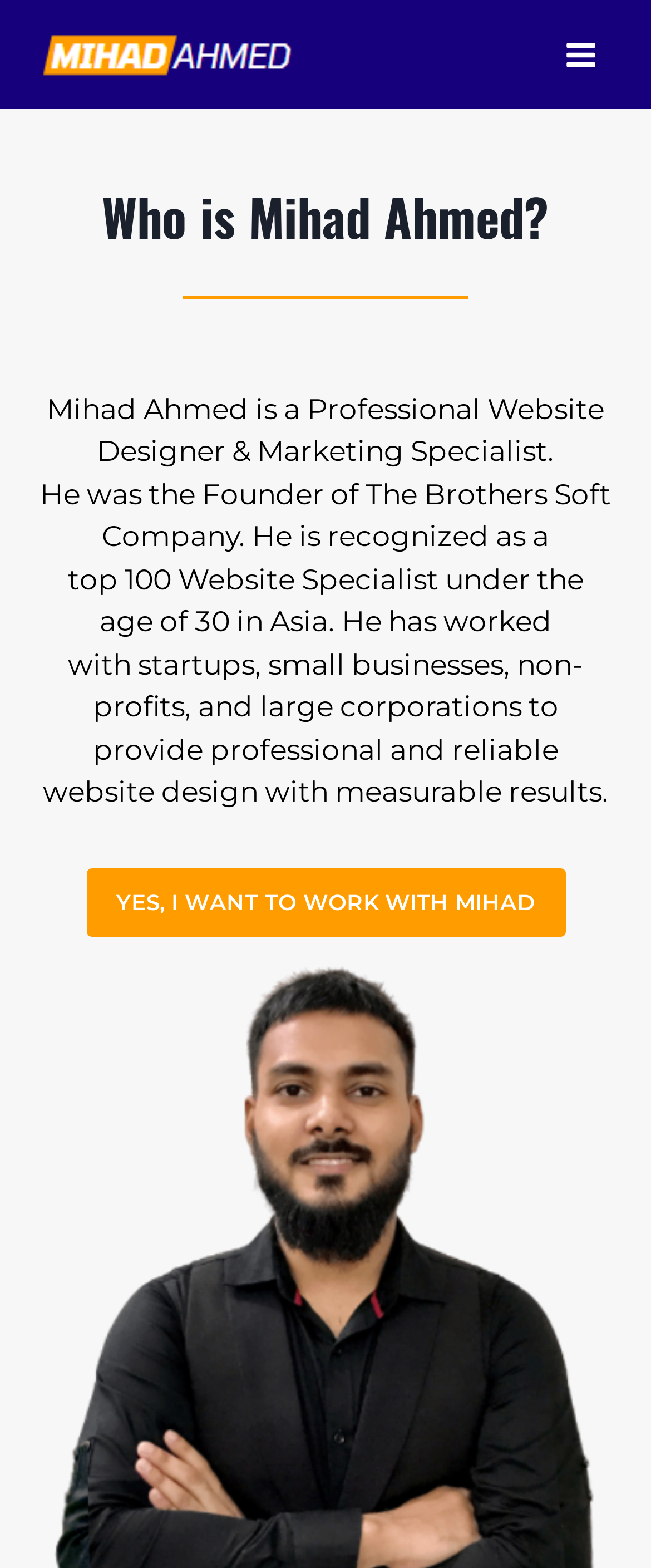Provide the bounding box coordinates for the UI element described in this sentence: "aria-label="Mihad Ahmed"". The coordinates should be four float values between 0 and 1, i.e., [left, top, right, bottom].

[0.062, 0.019, 0.459, 0.051]